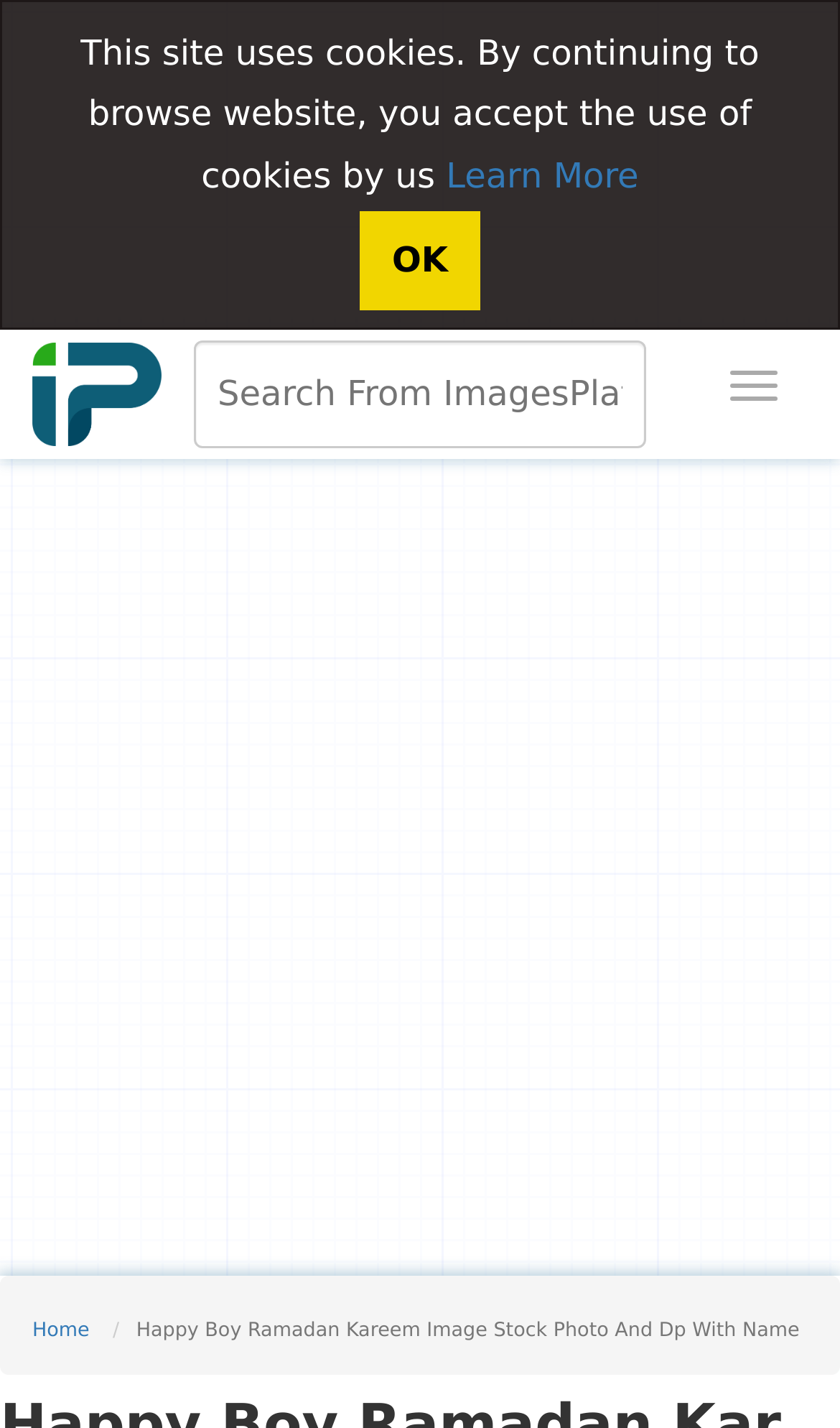Find the bounding box of the element with the following description: "Home". The coordinates must be four float numbers between 0 and 1, formatted as [left, top, right, bottom].

[0.038, 0.924, 0.107, 0.939]